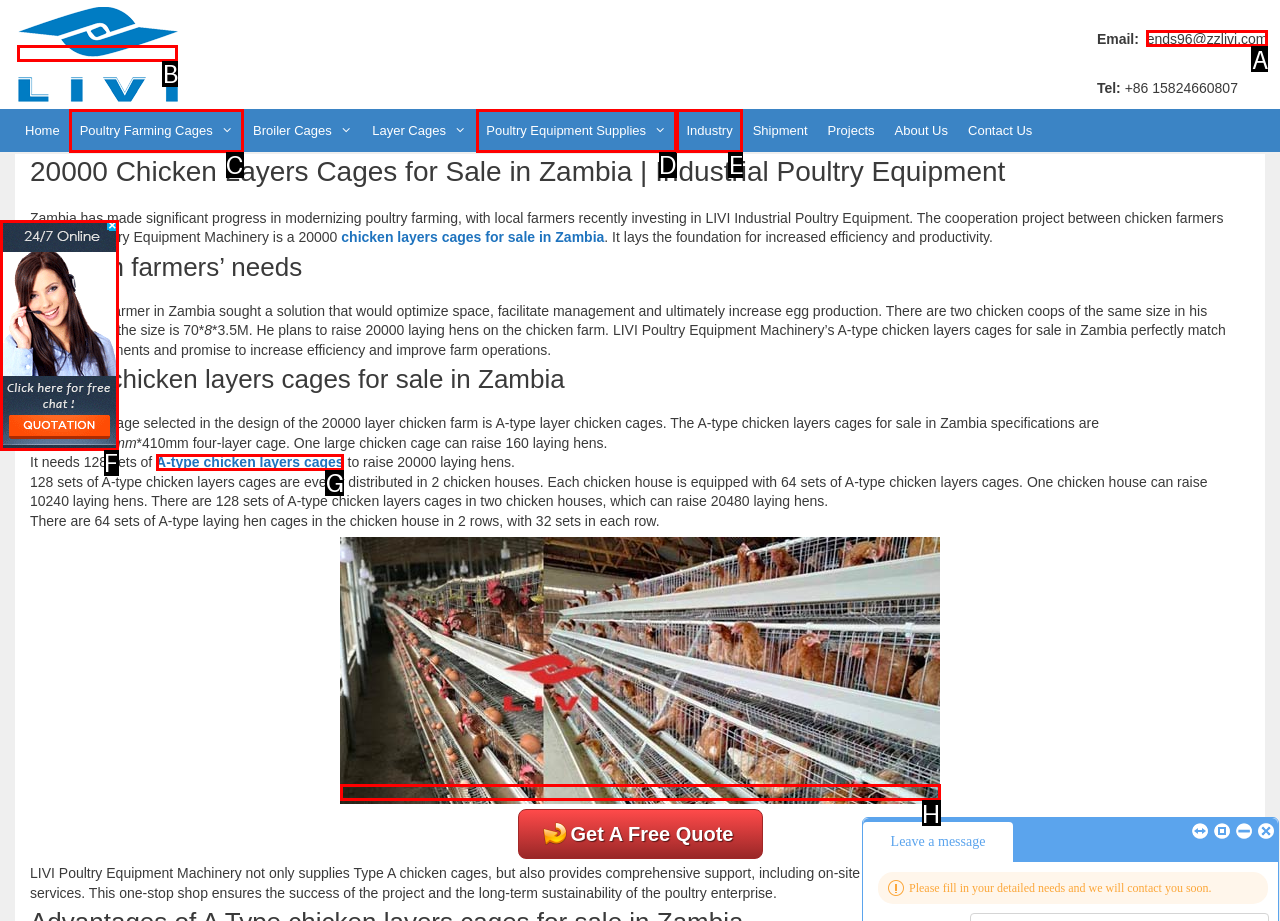Identify the HTML element that corresponds to the description: Industry Provide the letter of the correct option directly.

E